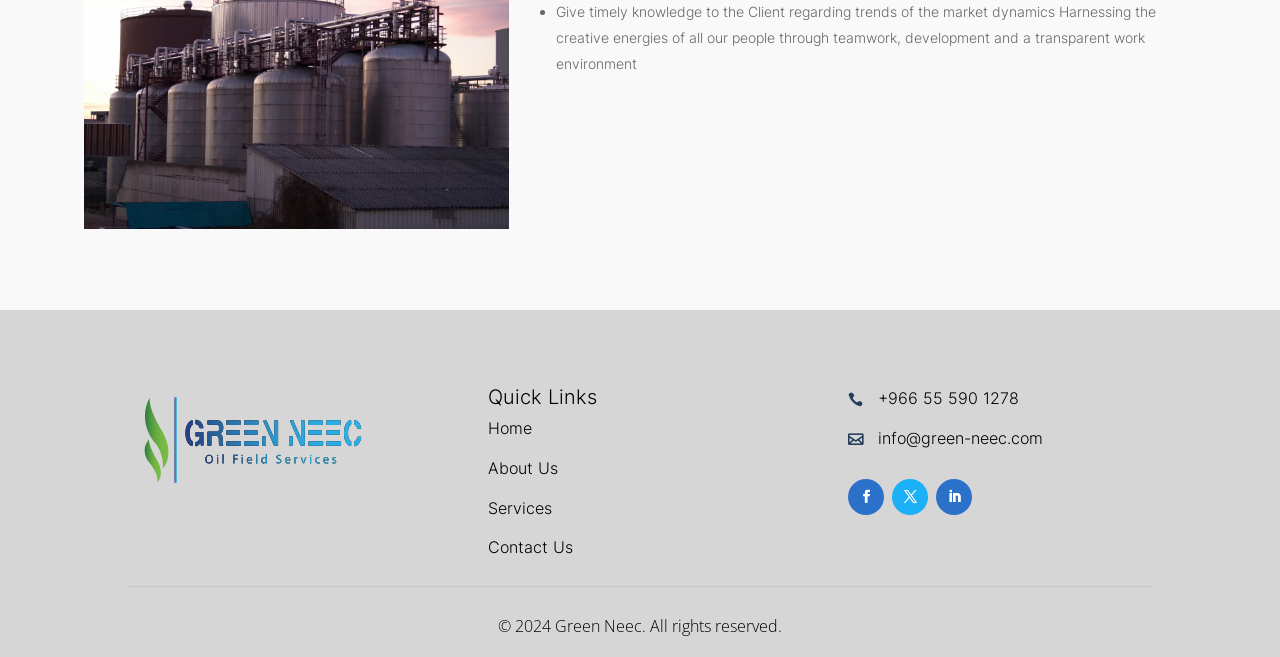Answer the question with a single word or phrase: 
What is the company name?

Green Neec